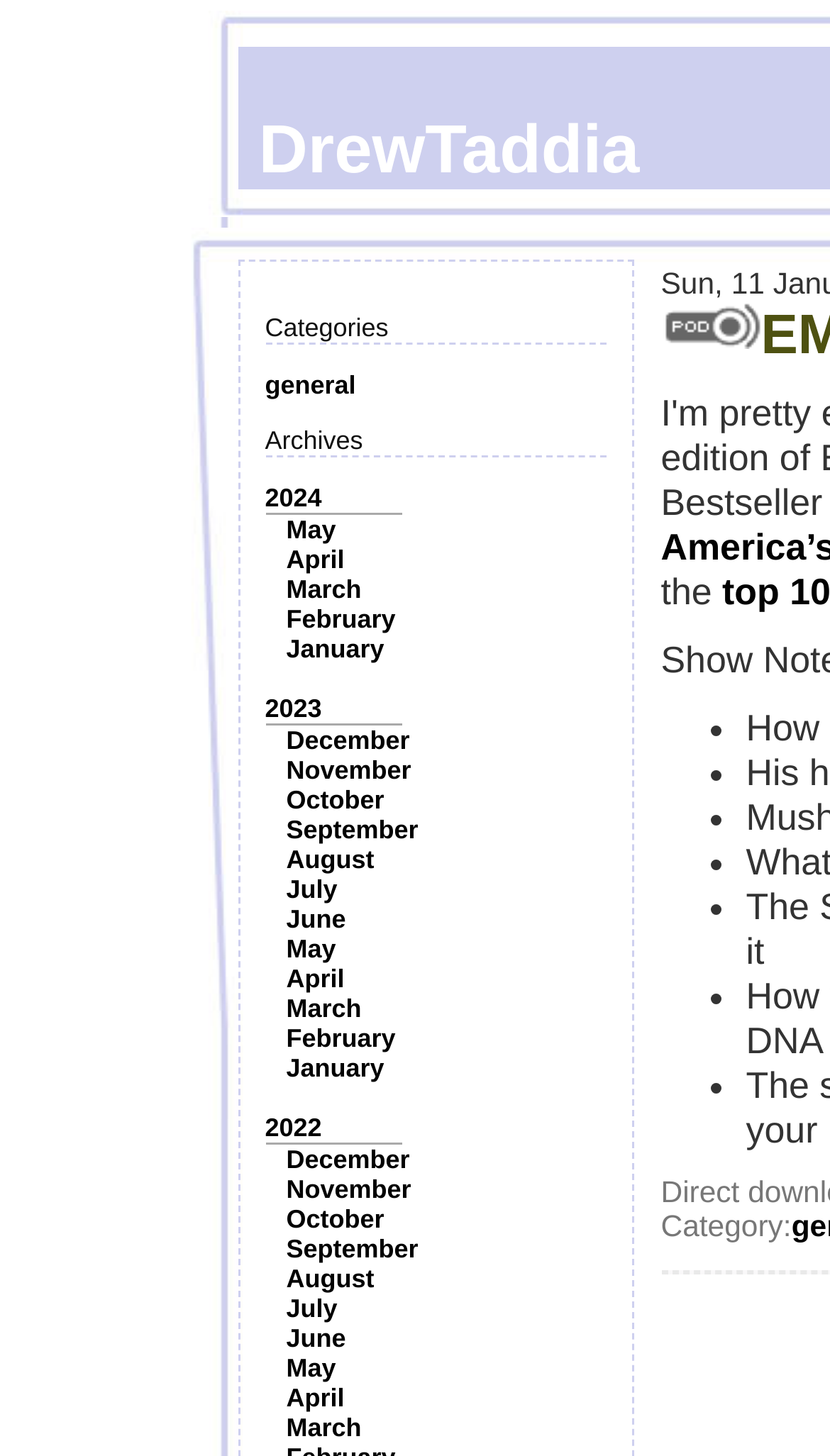Identify the bounding box coordinates of the element to click to follow this instruction: 'browse the 'January' archives'. Ensure the coordinates are four float values between 0 and 1, provided as [left, top, right, bottom].

[0.345, 0.435, 0.463, 0.456]